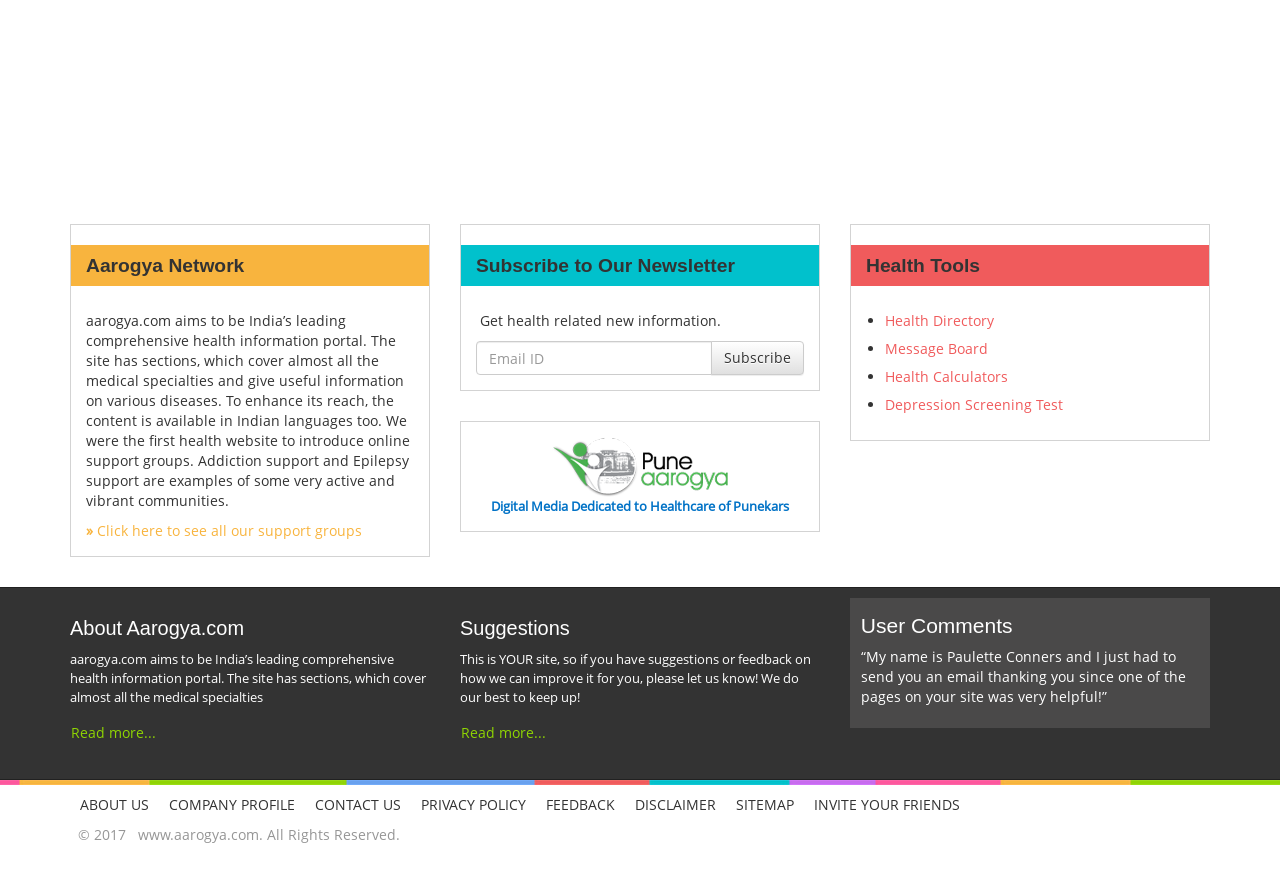Given the element description: "Read more...", predict the bounding box coordinates of this UI element. The coordinates must be four float numbers between 0 and 1, given as [left, top, right, bottom].

[0.359, 0.816, 0.427, 0.852]